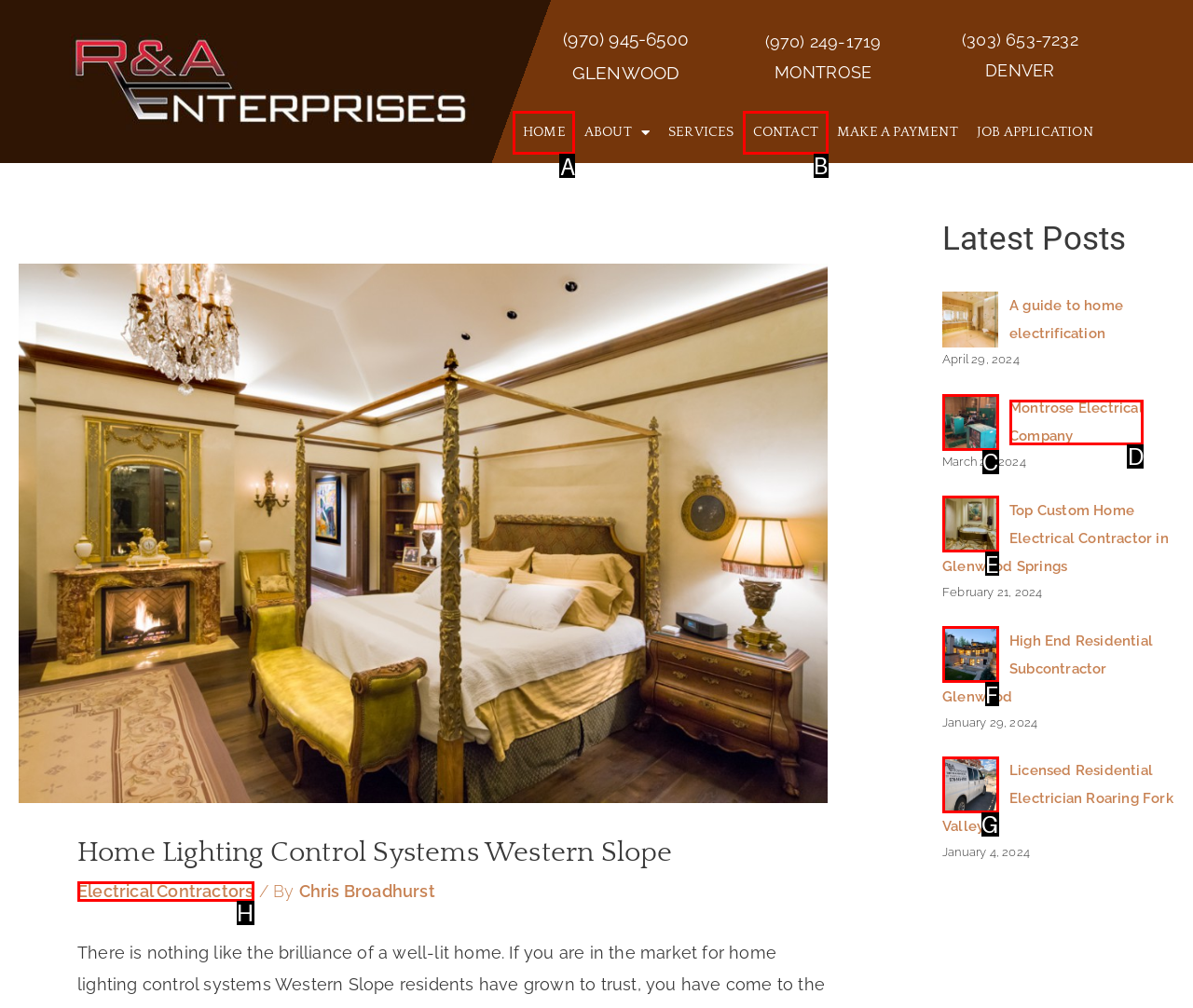What option should you select to complete this task: Click the HOME link? Indicate your answer by providing the letter only.

A